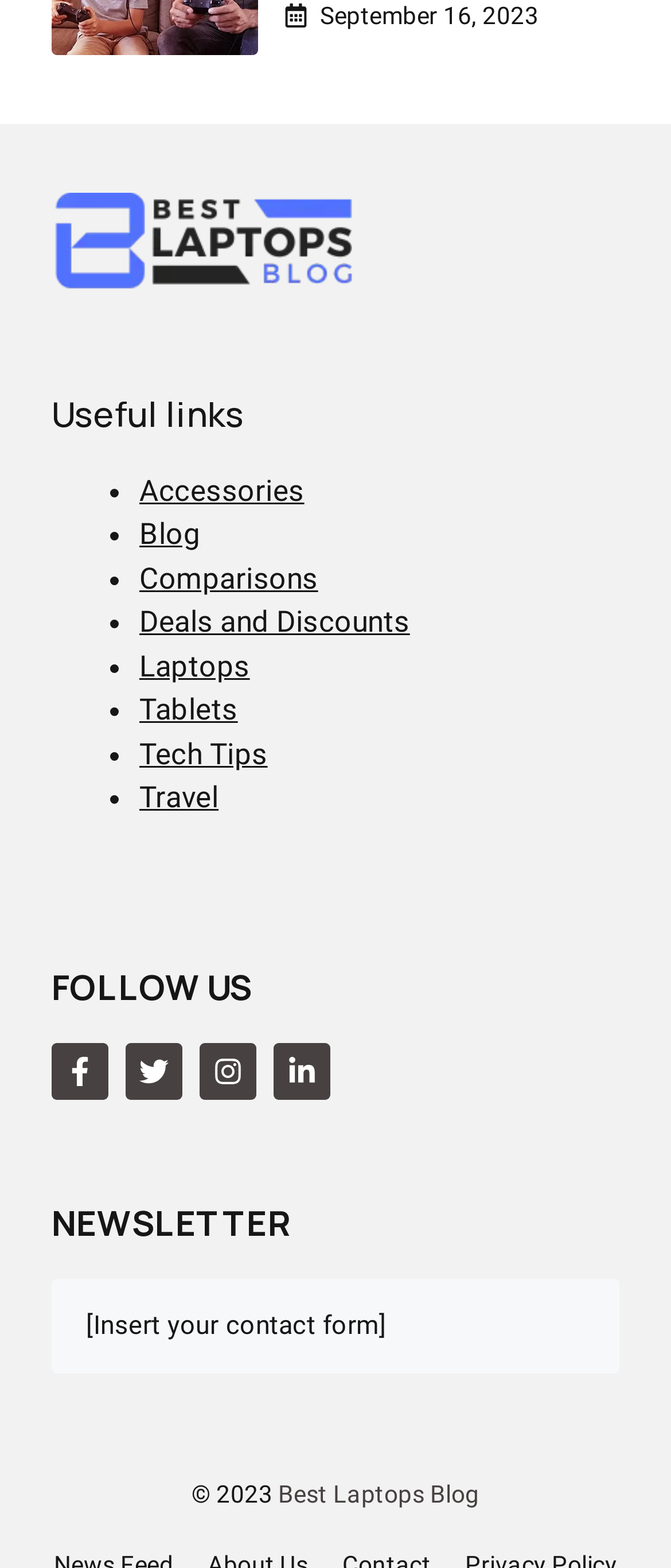Please determine the bounding box coordinates of the element to click in order to execute the following instruction: "Follow Us on Facebook". The coordinates should be four float numbers between 0 and 1, specified as [left, top, right, bottom].

[0.077, 0.665, 0.162, 0.701]